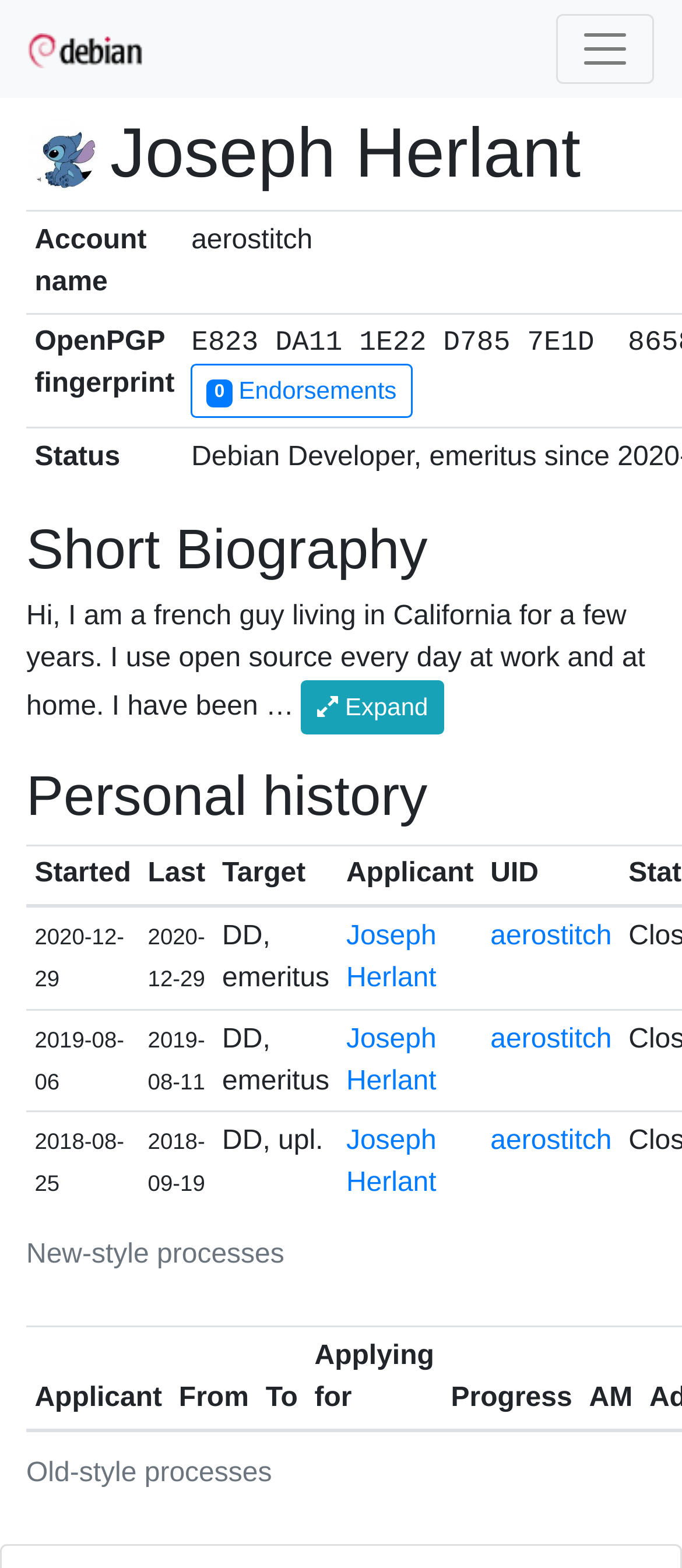Please identify the bounding box coordinates of the region to click in order to complete the task: "Check the endorsement link". The coordinates must be four float numbers between 0 and 1, specified as [left, top, right, bottom].

[0.28, 0.232, 0.605, 0.267]